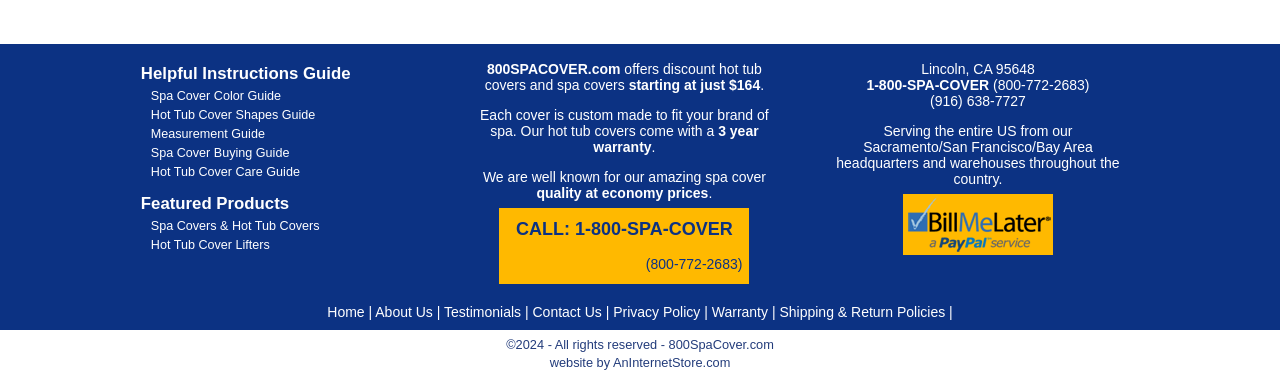Please examine the image and answer the question with a detailed explanation:
What is the starting price of hot tub covers?

The starting price can be found in the middle of the webpage, where it says 'starting at just $164'. This indicates that the company's hot tub covers start at a price of $164.